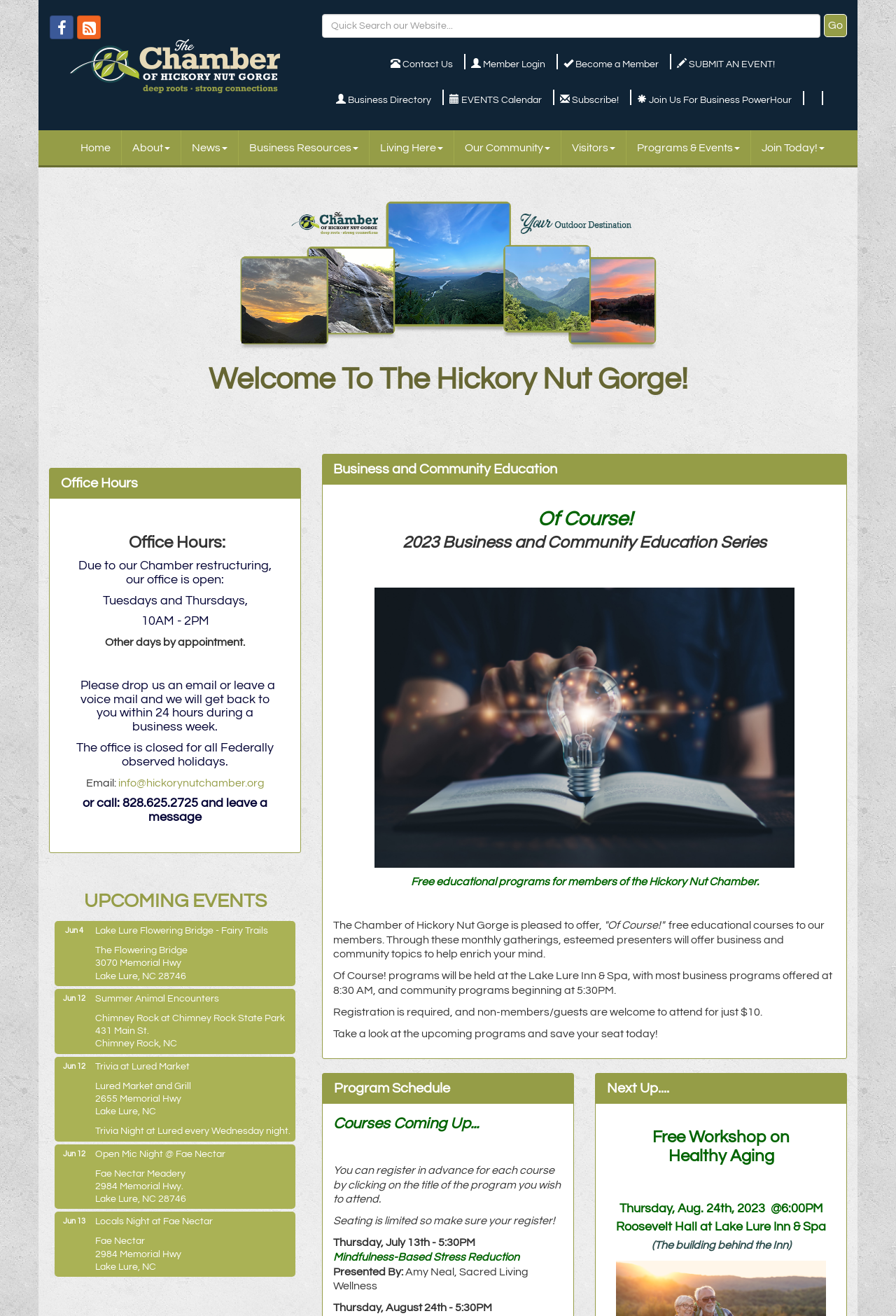Please identify the bounding box coordinates of the element's region that I should click in order to complete the following instruction: "Register for the free workshop on healthy aging". The bounding box coordinates consist of four float numbers between 0 and 1, i.e., [left, top, right, bottom].

[0.677, 0.858, 0.933, 0.886]